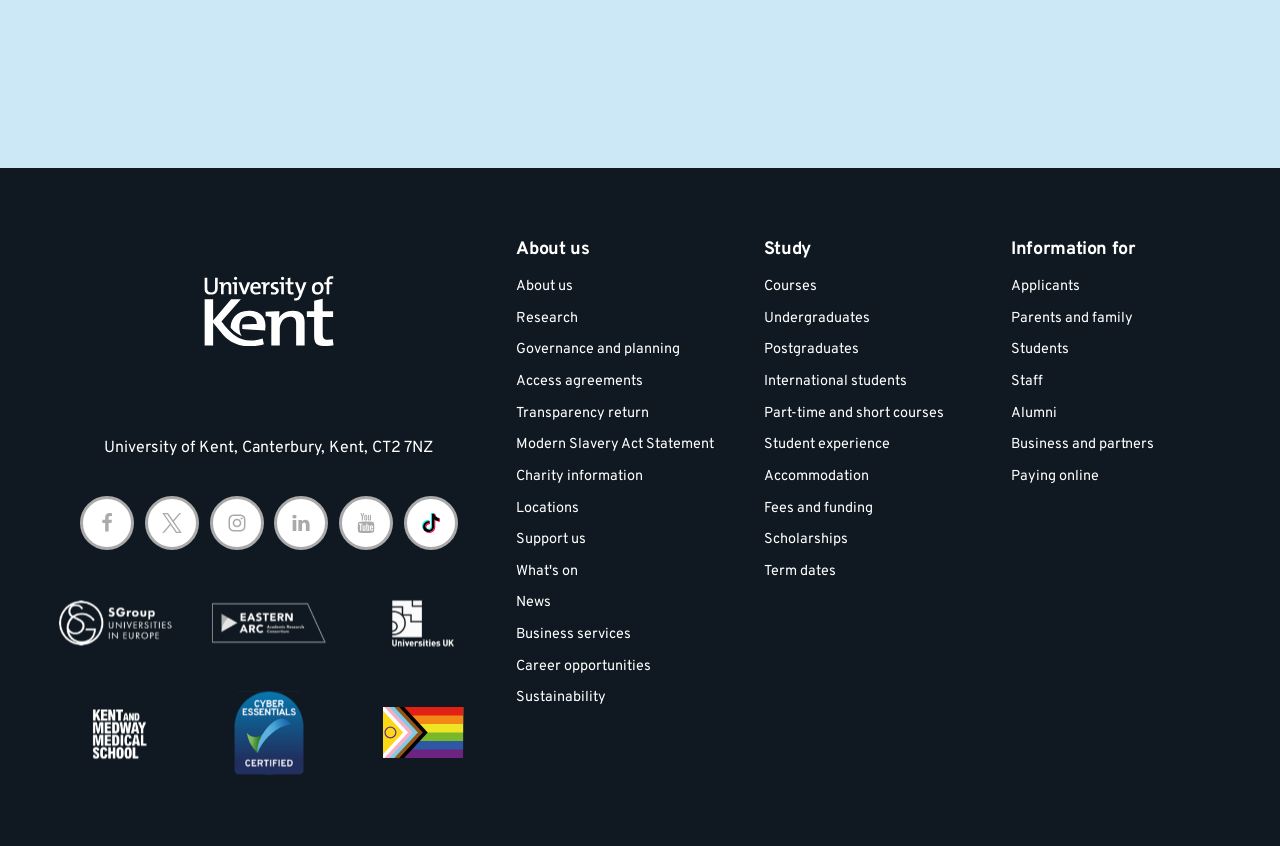Using the provided element description: "Connect with us on LinkedIn", identify the bounding box coordinates. The coordinates should be four floats between 0 and 1 in the order [left, top, right, bottom].

[0.214, 0.587, 0.257, 0.65]